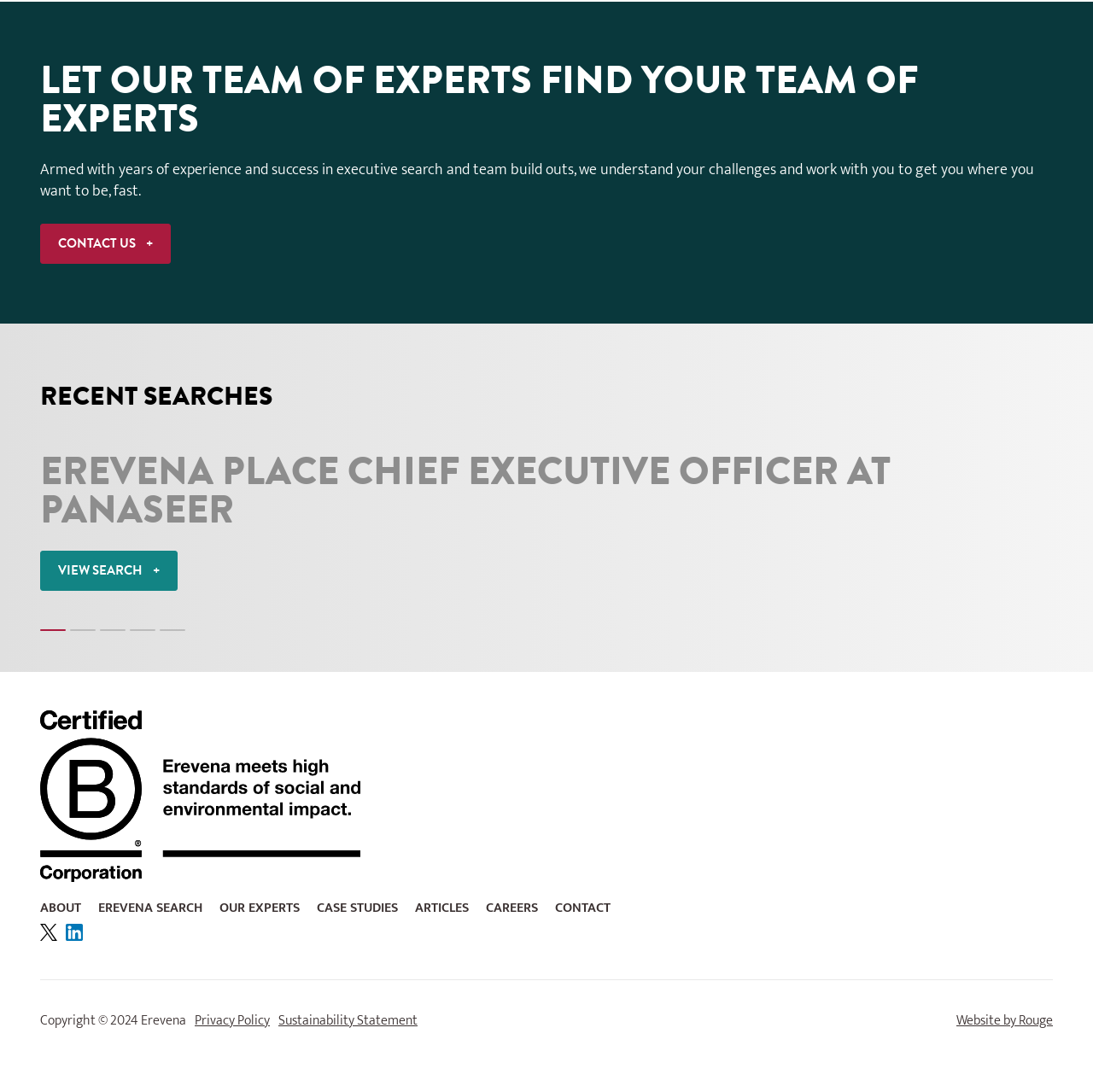Identify the coordinates of the bounding box for the element described below: "Real Estate". Return the coordinates as four float numbers between 0 and 1: [left, top, right, bottom].

None